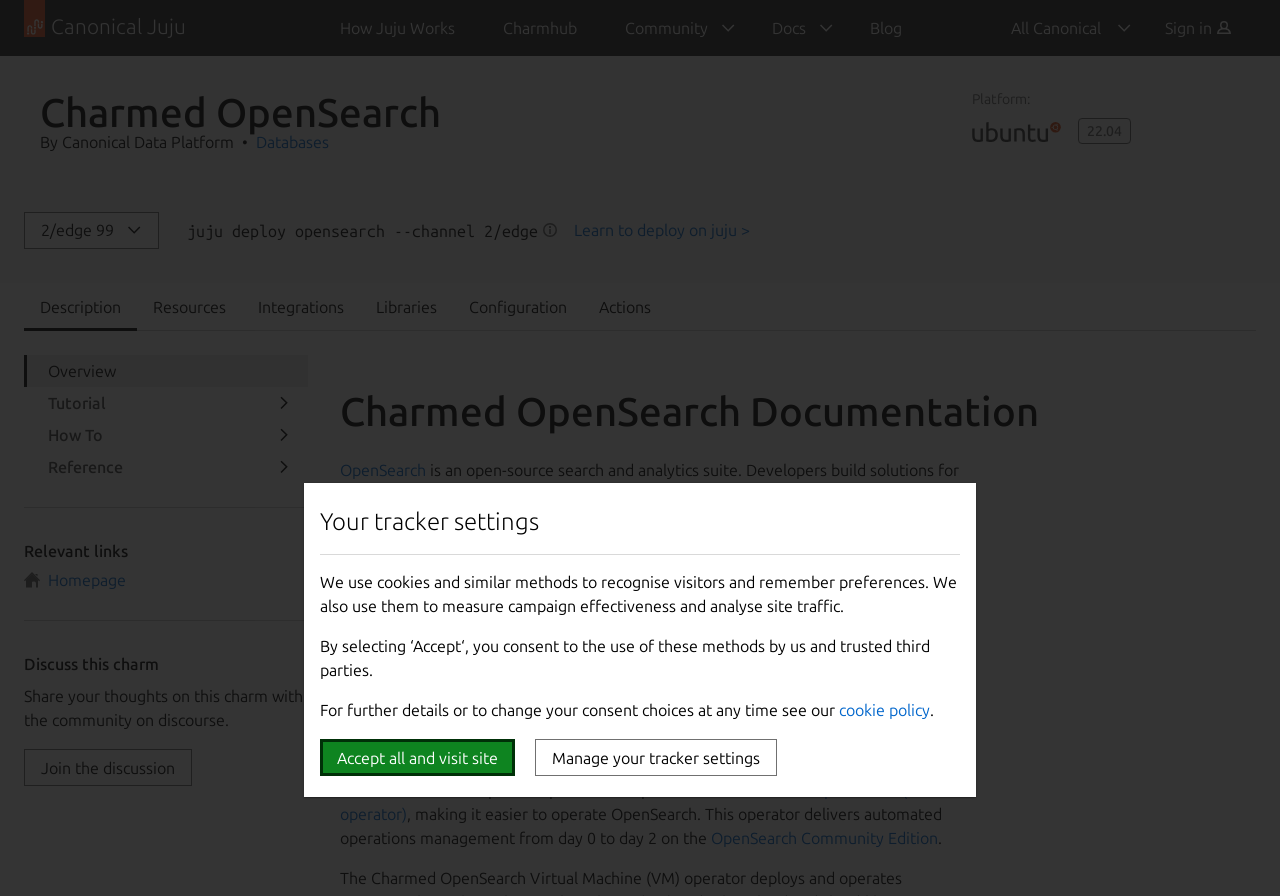Highlight the bounding box coordinates of the element you need to click to perform the following instruction: "Click on the 'Sign in' link."

[0.891, 0.0, 0.981, 0.062]